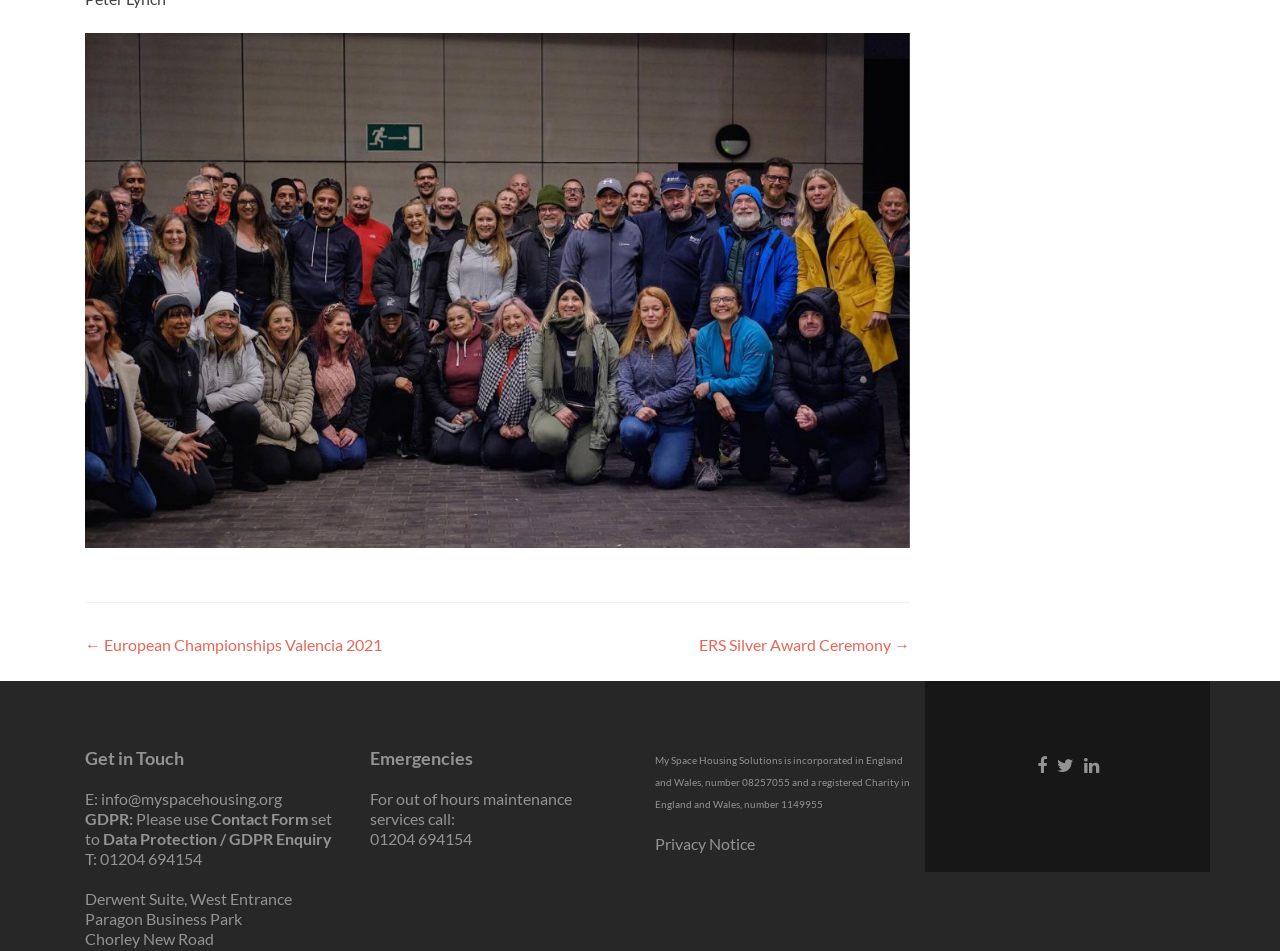Highlight the bounding box coordinates of the element you need to click to perform the following instruction: "Click on the '← European Championships Valencia 2021' link."

[0.066, 0.667, 0.298, 0.687]